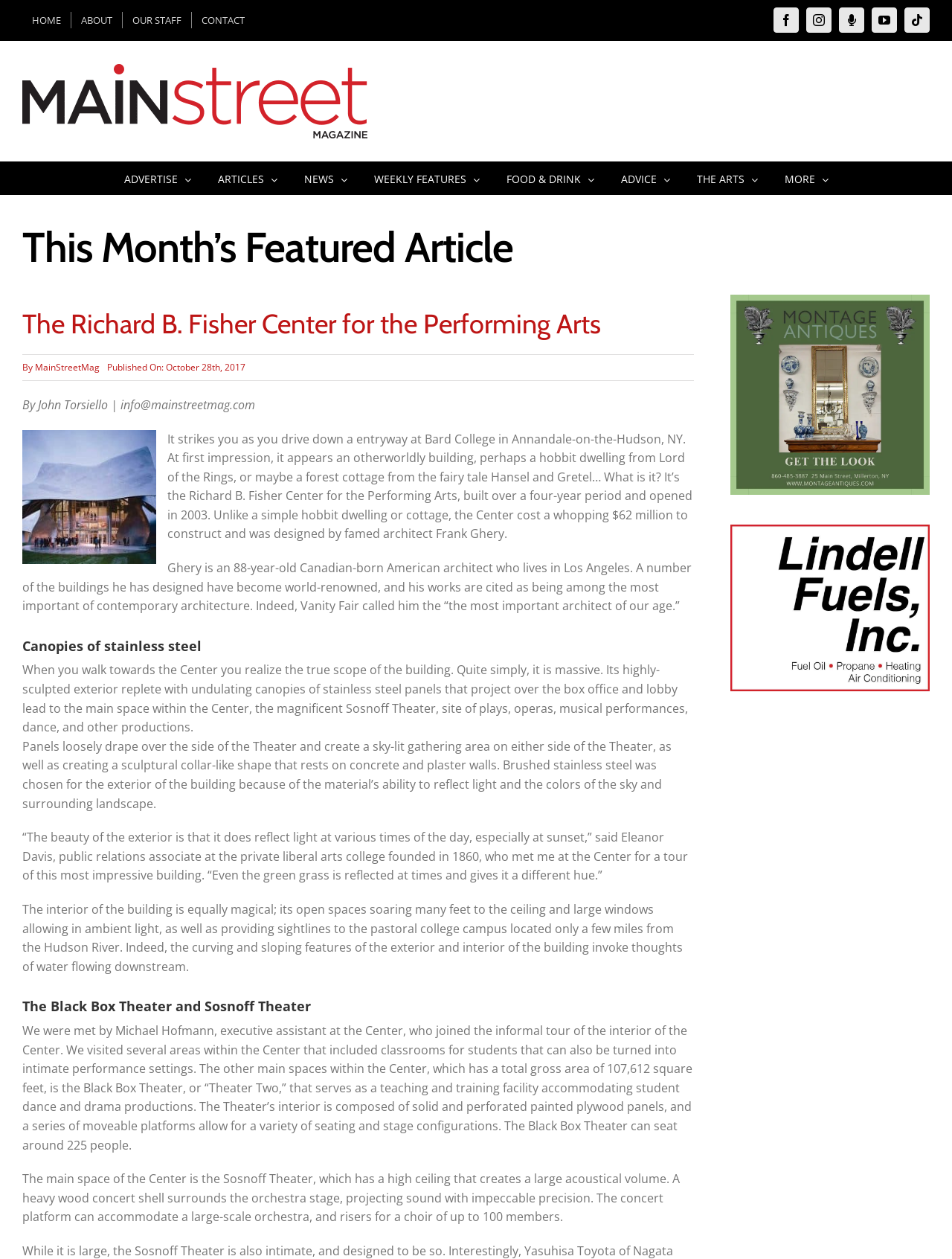Please determine the bounding box coordinates of the element to click on in order to accomplish the following task: "Go to the top of the page". Ensure the coordinates are four float numbers ranging from 0 to 1, i.e., [left, top, right, bottom].

[0.904, 0.736, 0.941, 0.757]